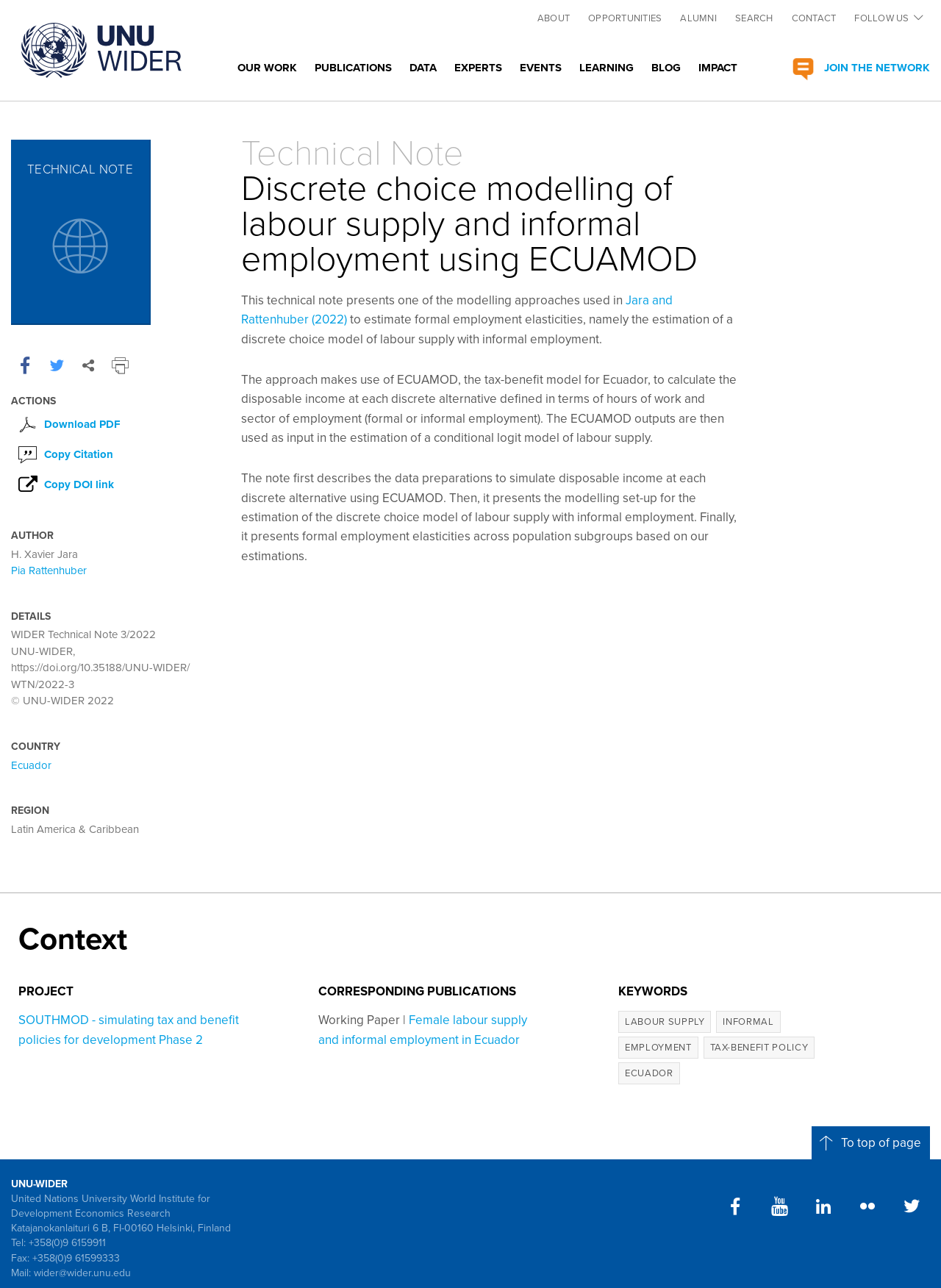Based on the element description, predict the bounding box coordinates (top-left x, top-left y, bottom-right x, bottom-right y) for the UI element in the screenshot: Tax-benefit policy

[0.747, 0.805, 0.866, 0.822]